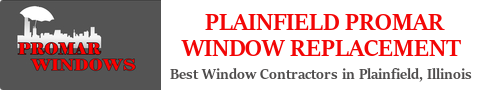What is the company's status in Plainfield, Illinois?
Please respond to the question with a detailed and thorough explanation.

The tagline beneath the company name emphasizes their status as the 'Best Window Contractors in Plainfield, Illinois', conveying a strong message of quality and reliability in window replacement services.